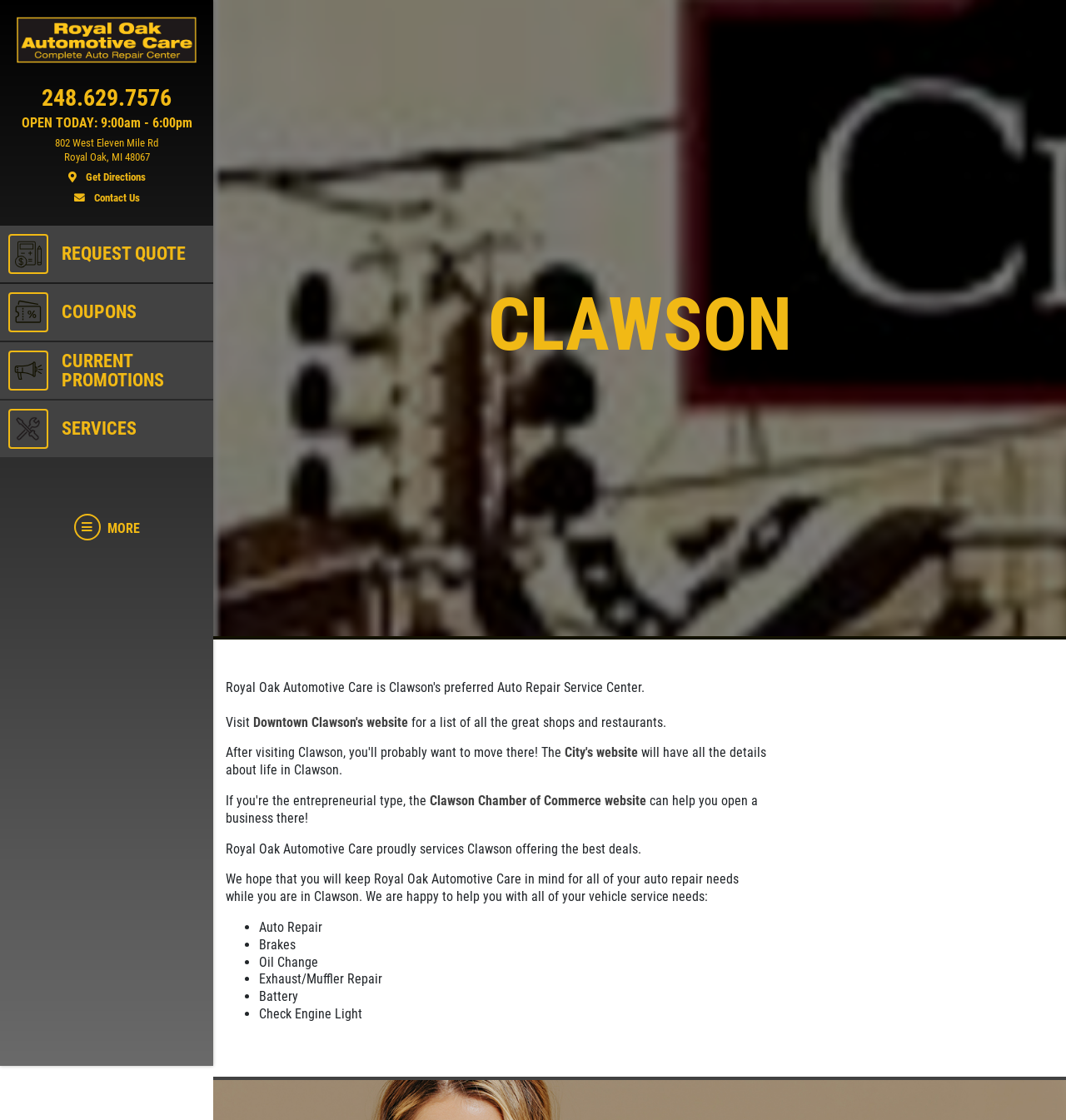What services does Royal Oak Automotive Care offer?
Give a one-word or short phrase answer based on the image.

Auto Repair, Brakes, Oil Change, etc.